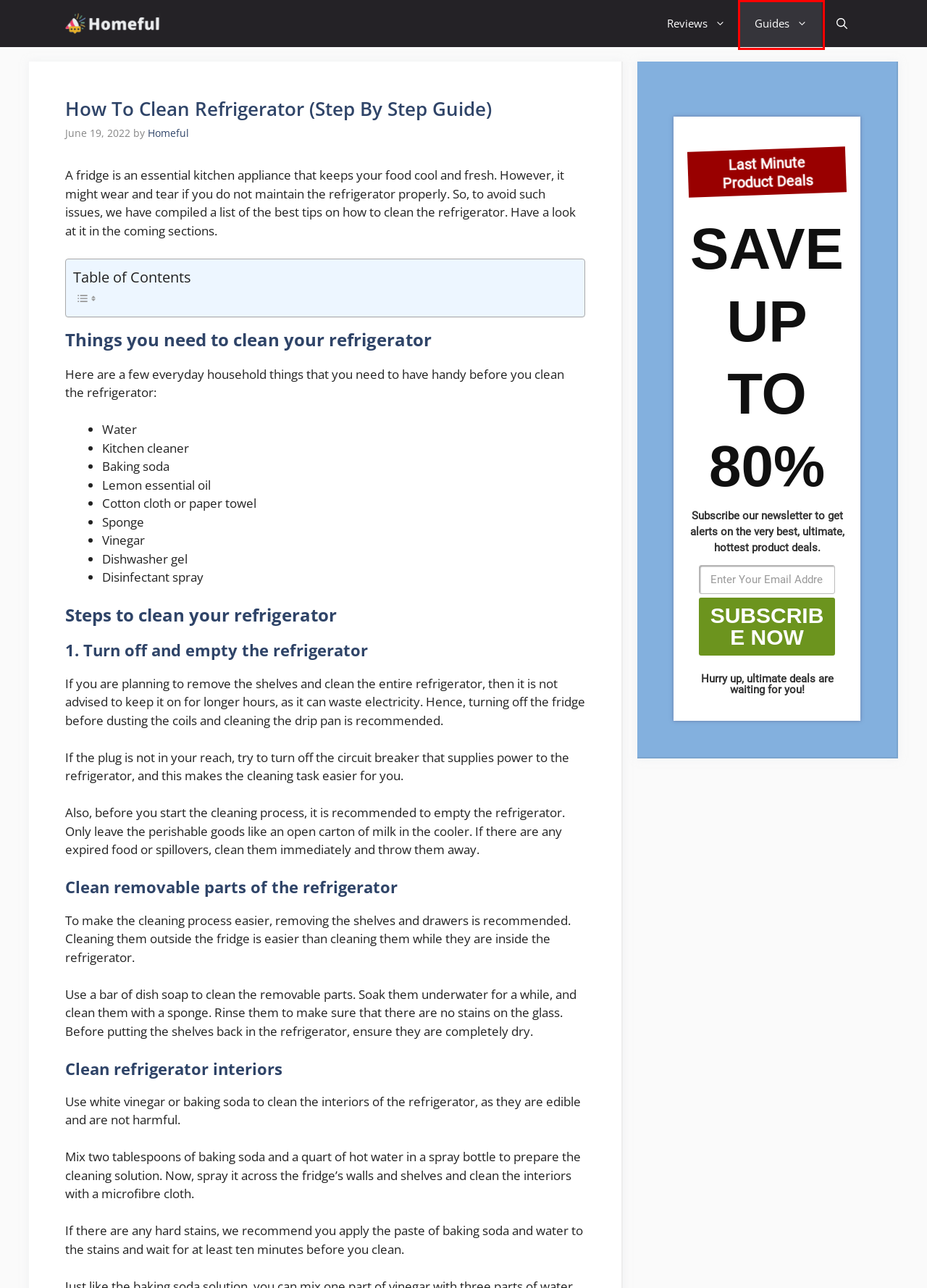You are looking at a webpage screenshot with a red bounding box around an element. Pick the description that best matches the new webpage after interacting with the element in the red bounding box. The possible descriptions are:
A. Homeful - Homeful
B. Homeful - Product Reviews, Guides & Advice
C. The Ultimate Kitchen Chimney Buying Guide India (2023) - Homeful
D. The Ultimate Refrigerator Buying Guide India (2023) - Homeful
E. 11 Best OTG Oven in India 2023 (Updated Reviews) - Homeful
F. Guides - Homeful
G. Reviews - Homeful
H. 10 Best Dishwasher in India 2023 (Updated Reviews) - Homeful

F